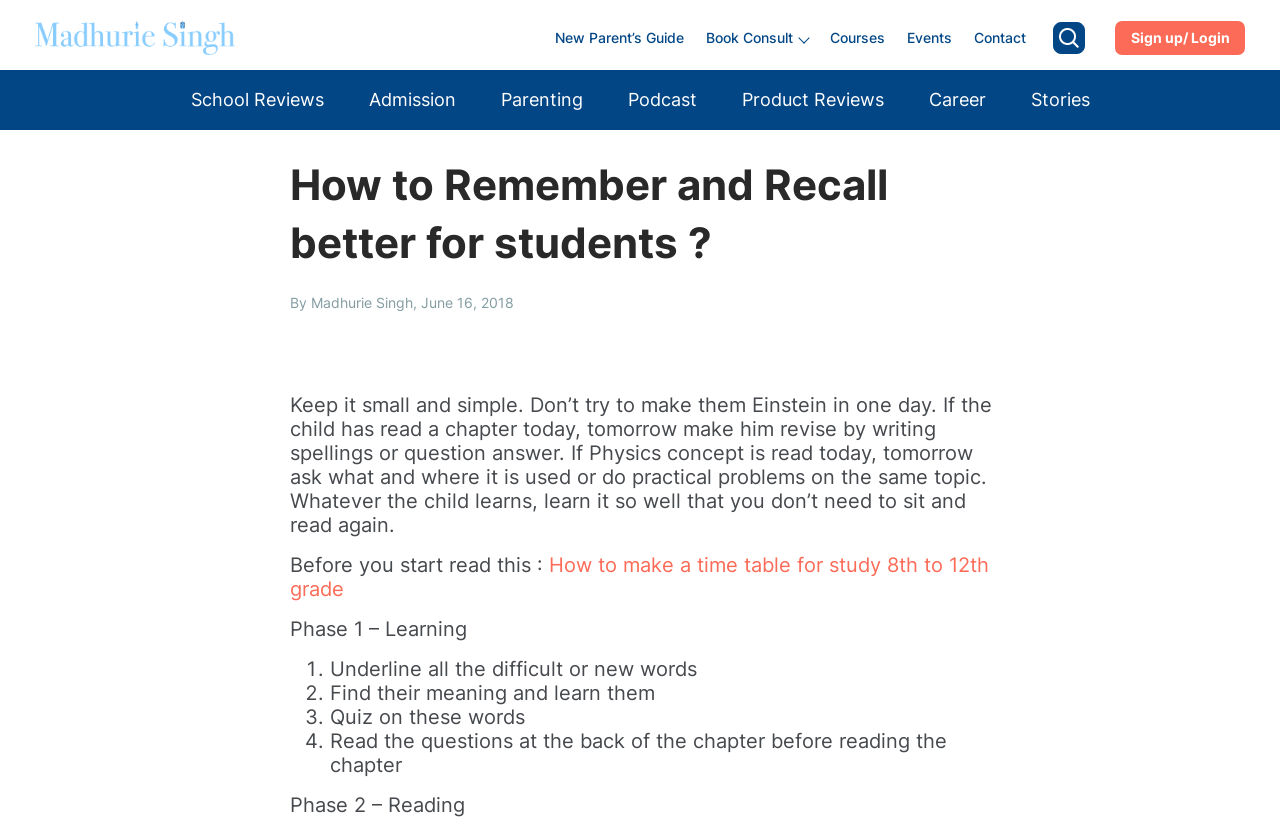Offer a detailed account of what is visible on the webpage.

The webpage is about "How to Remember and Recall better for students?" by Madhurie Singh. At the top left, there is a site logo, and next to it, there are several links, including "New Parent's Guide", "Book Consult", "Courses", "Events", and "Contact". On the top right, there is a search icon and a "Sign up/ Login" button.

Below the top navigation bar, there are several links categorized into sections, including "School Reviews", "Admission", "Parenting", "Podcast", "Product Reviews", "Career", and "Stories".

The main content of the webpage starts with a heading "How to Remember and Recall better for students?" followed by the author's name and date. The article provides tips on how to help students remember and recall better, with a focus on keeping it simple and not overwhelming them. The text suggests revising what the child has learned by writing spellings or question answers, and learning it so well that they don't need to read it again.

The article is divided into two phases: "Phase 1 – Learning" and "Phase 2 – Reading". In "Phase 1", there are four steps listed, including underlining difficult or new words, finding their meaning and learning them, quizzing on these words, and reading the questions at the back of the chapter before reading the chapter.